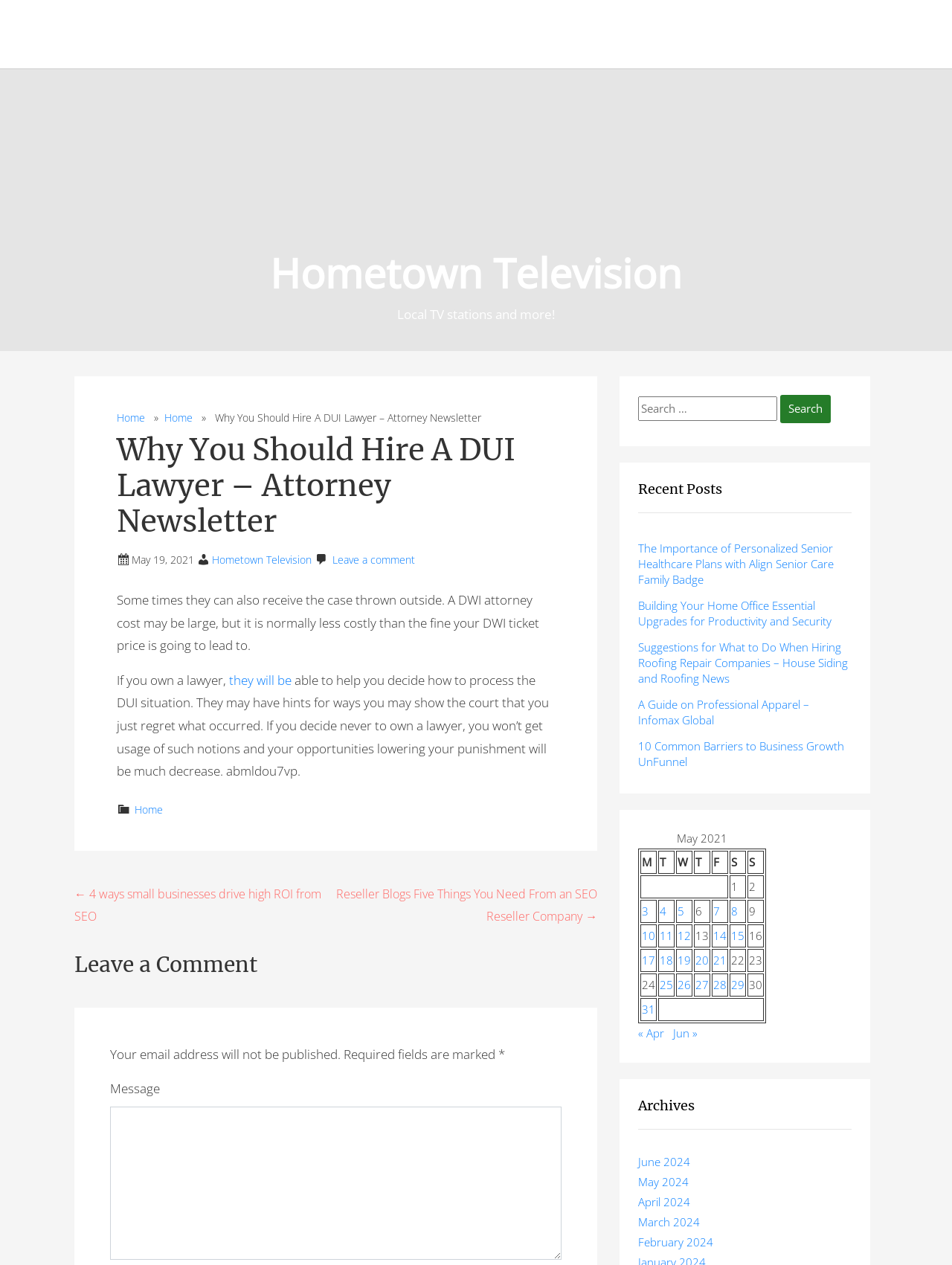Identify the bounding box coordinates for the region of the element that should be clicked to carry out the instruction: "Search for something". The bounding box coordinates should be four float numbers between 0 and 1, i.e., [left, top, right, bottom].

[0.671, 0.314, 0.816, 0.333]